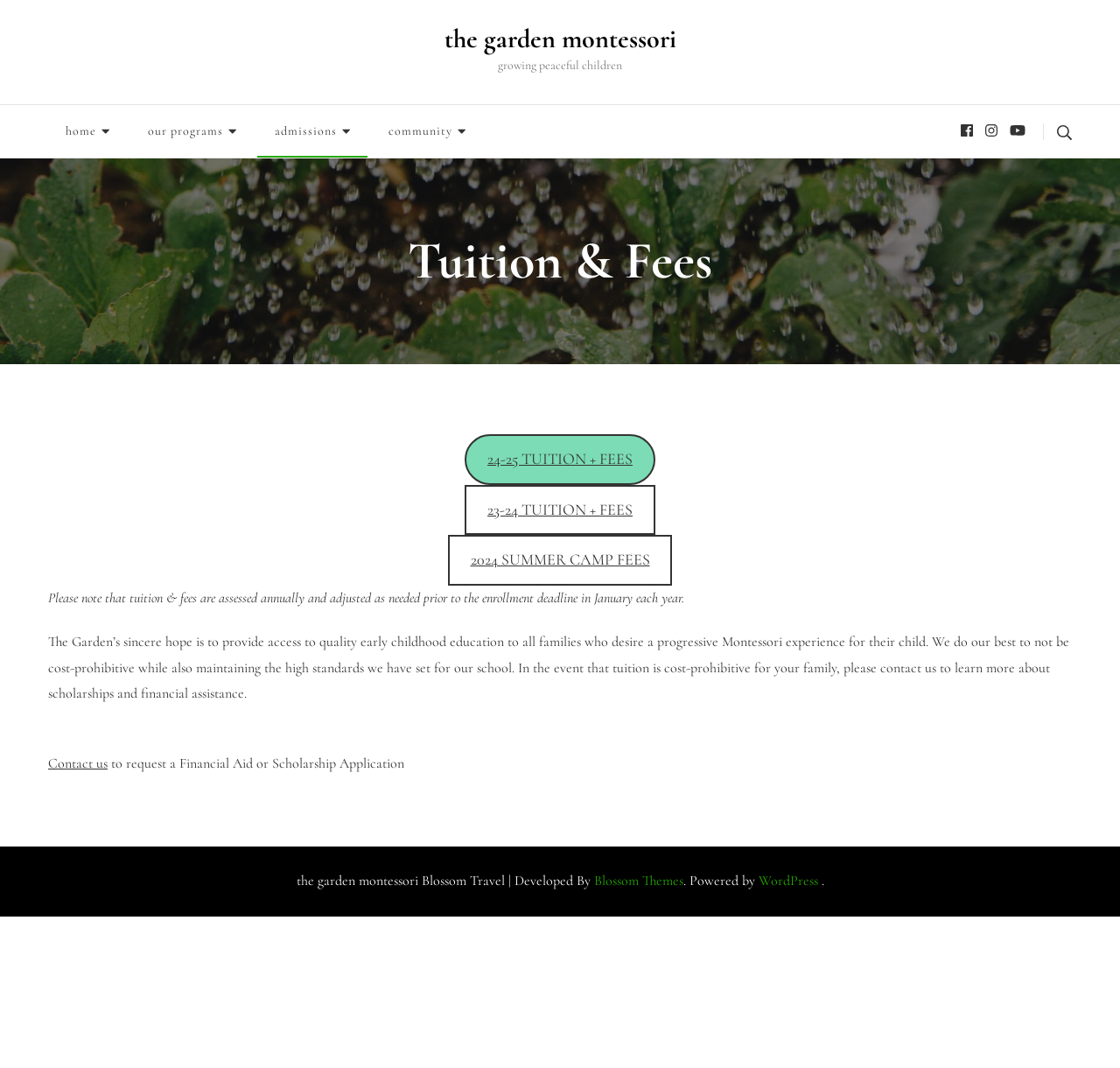Please determine the main heading text of this webpage.

Tuition & Fees